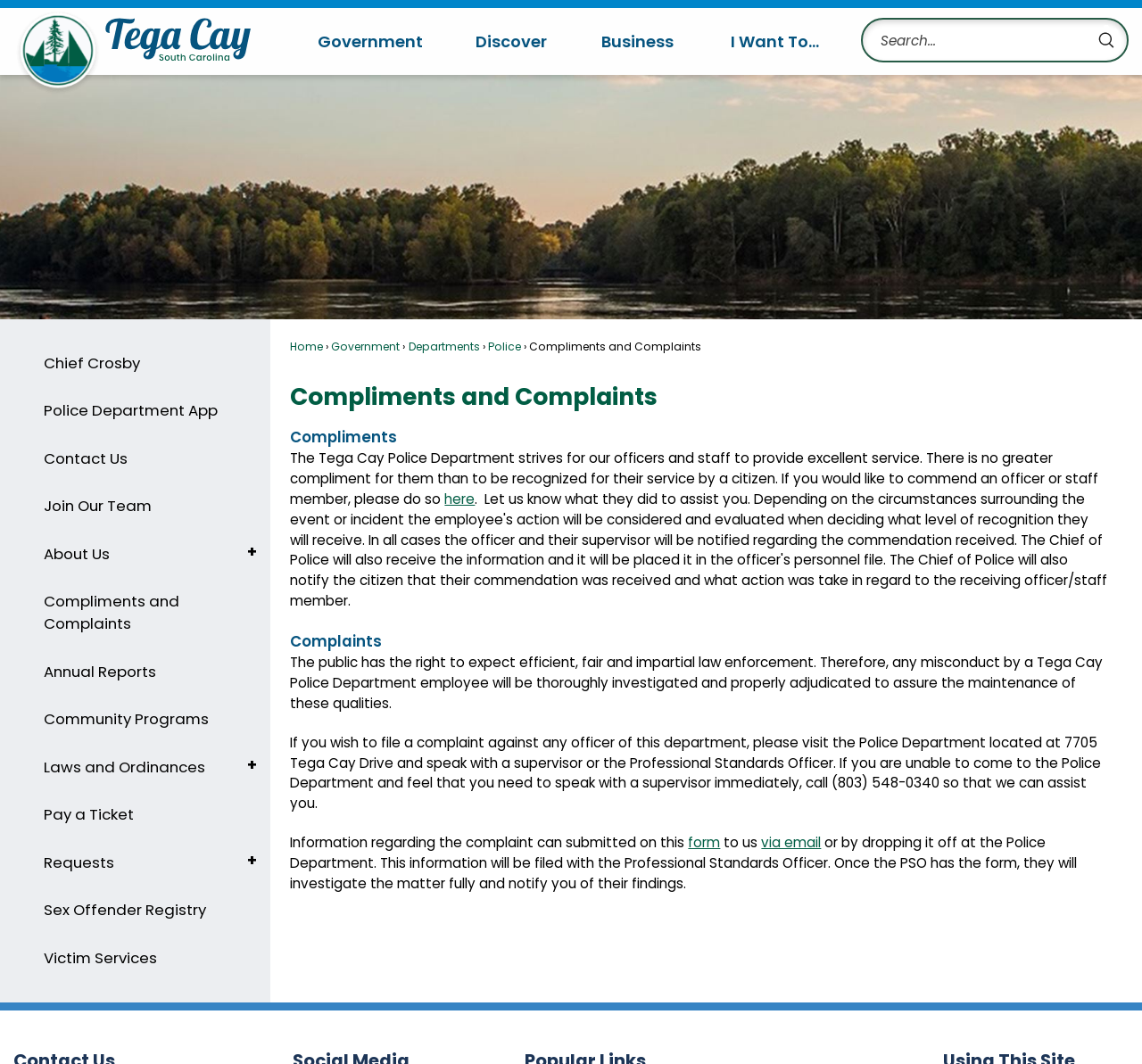Please determine the bounding box coordinates of the section I need to click to accomplish this instruction: "Check article about Pedestrian Streets in Montreal".

None